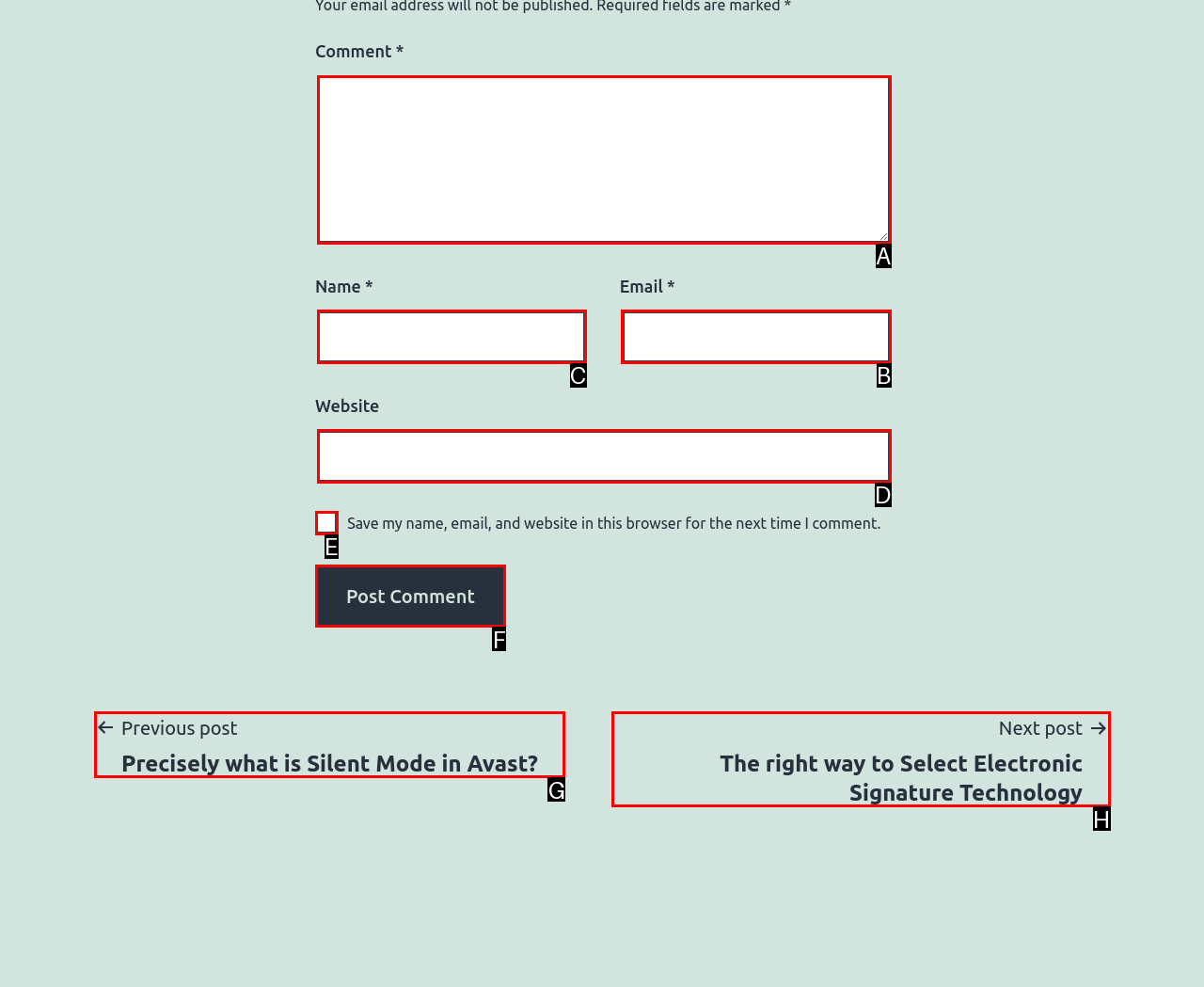Decide which HTML element to click to complete the task: Input your email Provide the letter of the appropriate option.

B